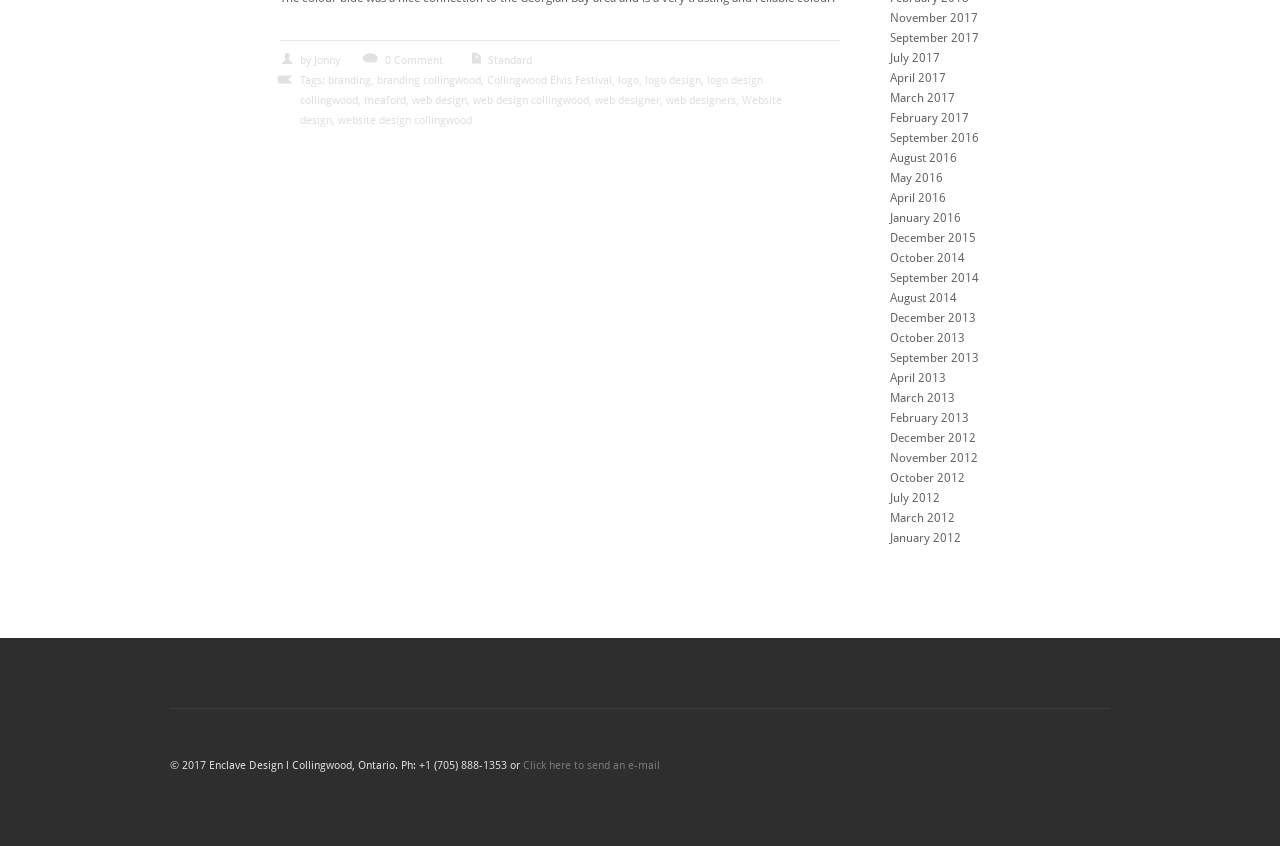From the element description: "branding", extract the bounding box coordinates of the UI element. The coordinates should be expressed as four float numbers between 0 and 1, in the order [left, top, right, bottom].

[0.255, 0.087, 0.291, 0.103]